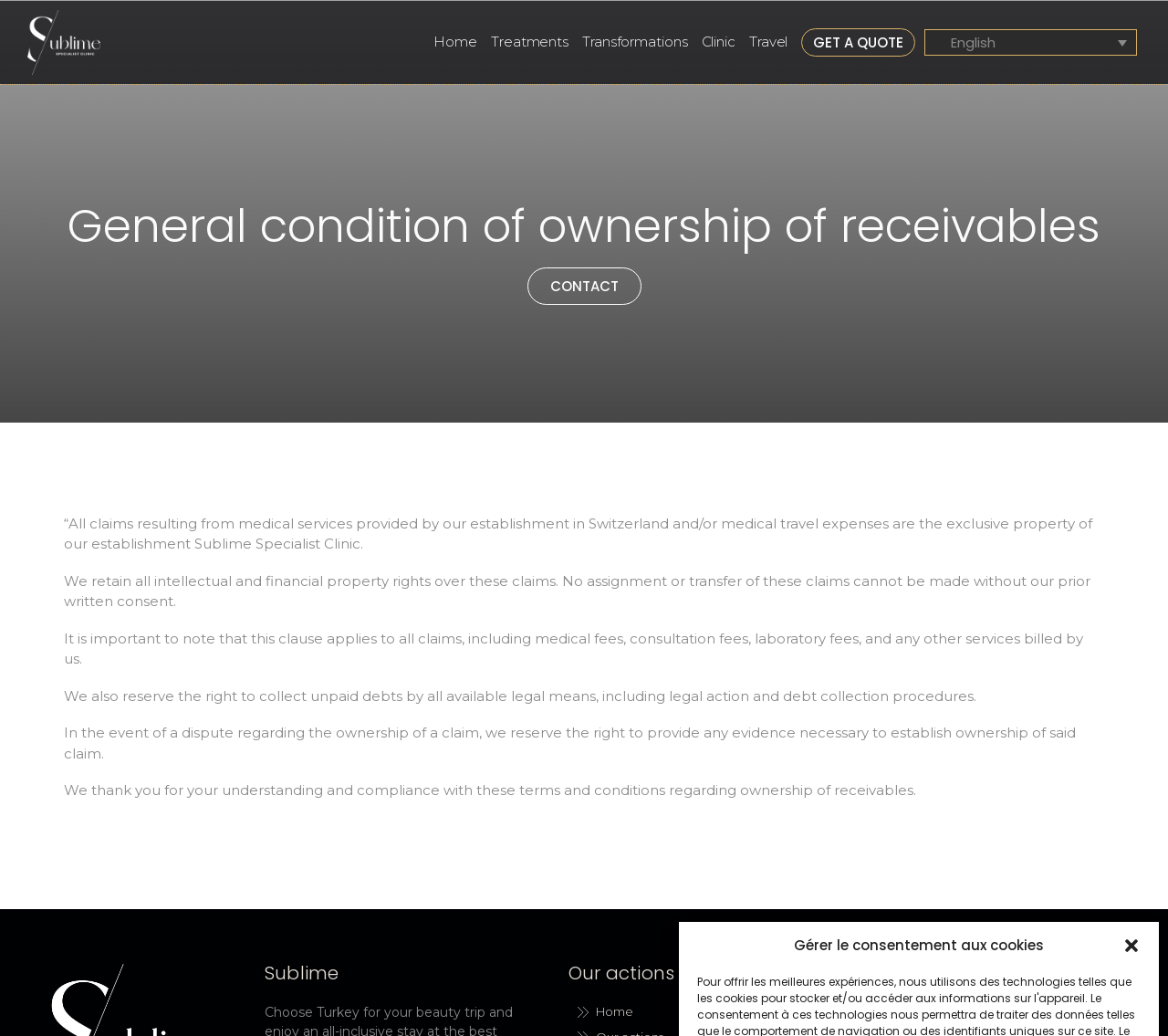Find the bounding box coordinates of the element you need to click on to perform this action: 'Switch to 'English' language'. The coordinates should be represented by four float values between 0 and 1, in the format [left, top, right, bottom].

[0.792, 0.028, 0.973, 0.053]